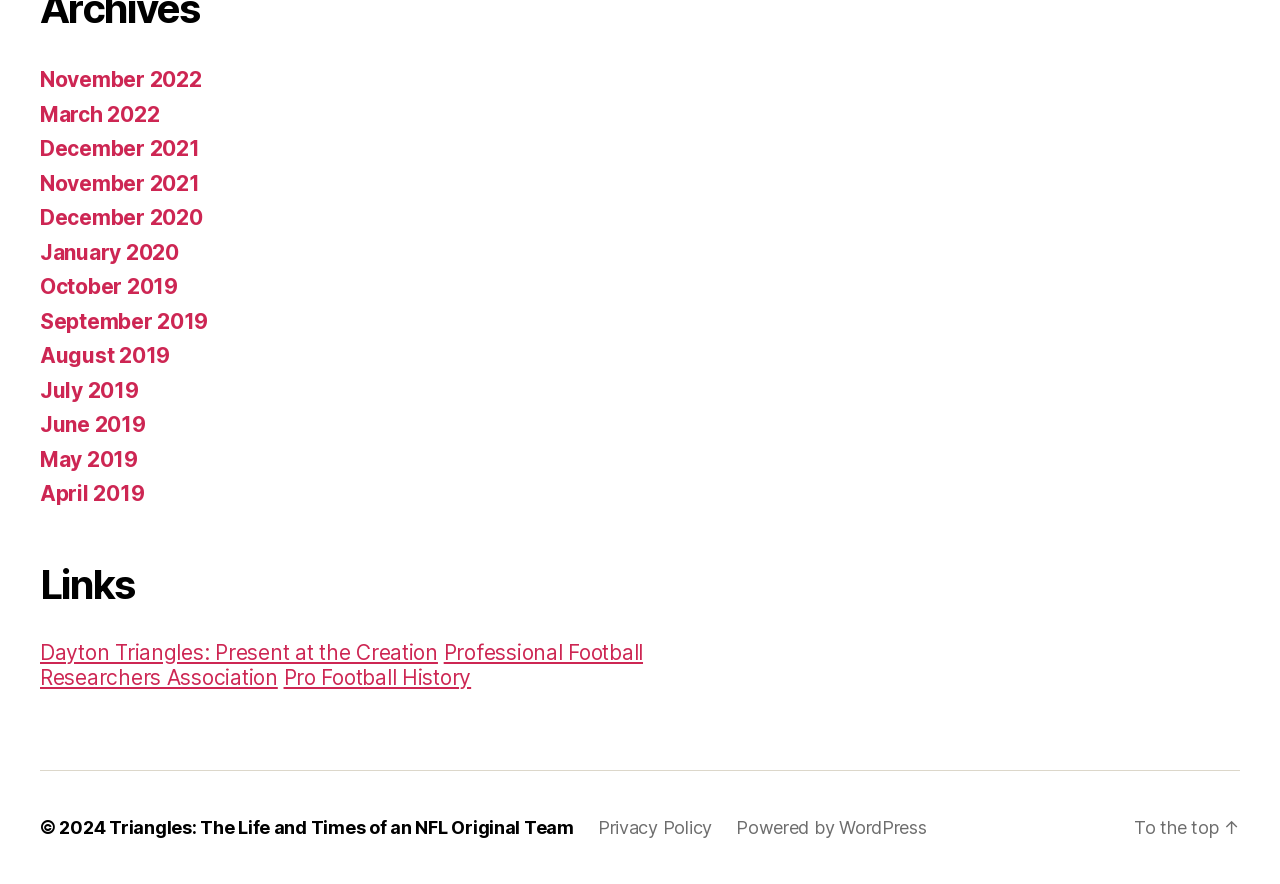From the webpage screenshot, predict the bounding box of the UI element that matches this description: "Powered by WordPress".

[0.575, 0.924, 0.724, 0.948]